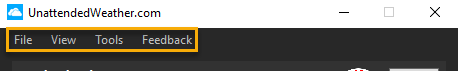Detail the scene depicted in the image with as much precision as possible.

The image showcases the menu bar of the Unattended Weather application, featuring prominent tabs labeled "File," "View," "Tools," and "Feedback." The menu bar is highlighted with a bold yellow outline, emphasizing its accessibility for users. This interface is designed to provide easy navigation through essential functionalities of the software, allowing users to manage their weather data efficiently. Each tab likely contains dropdown menus with additional options pertinent to the respective categories, facilitating a streamlined user experience for weather monitoring and analysis.